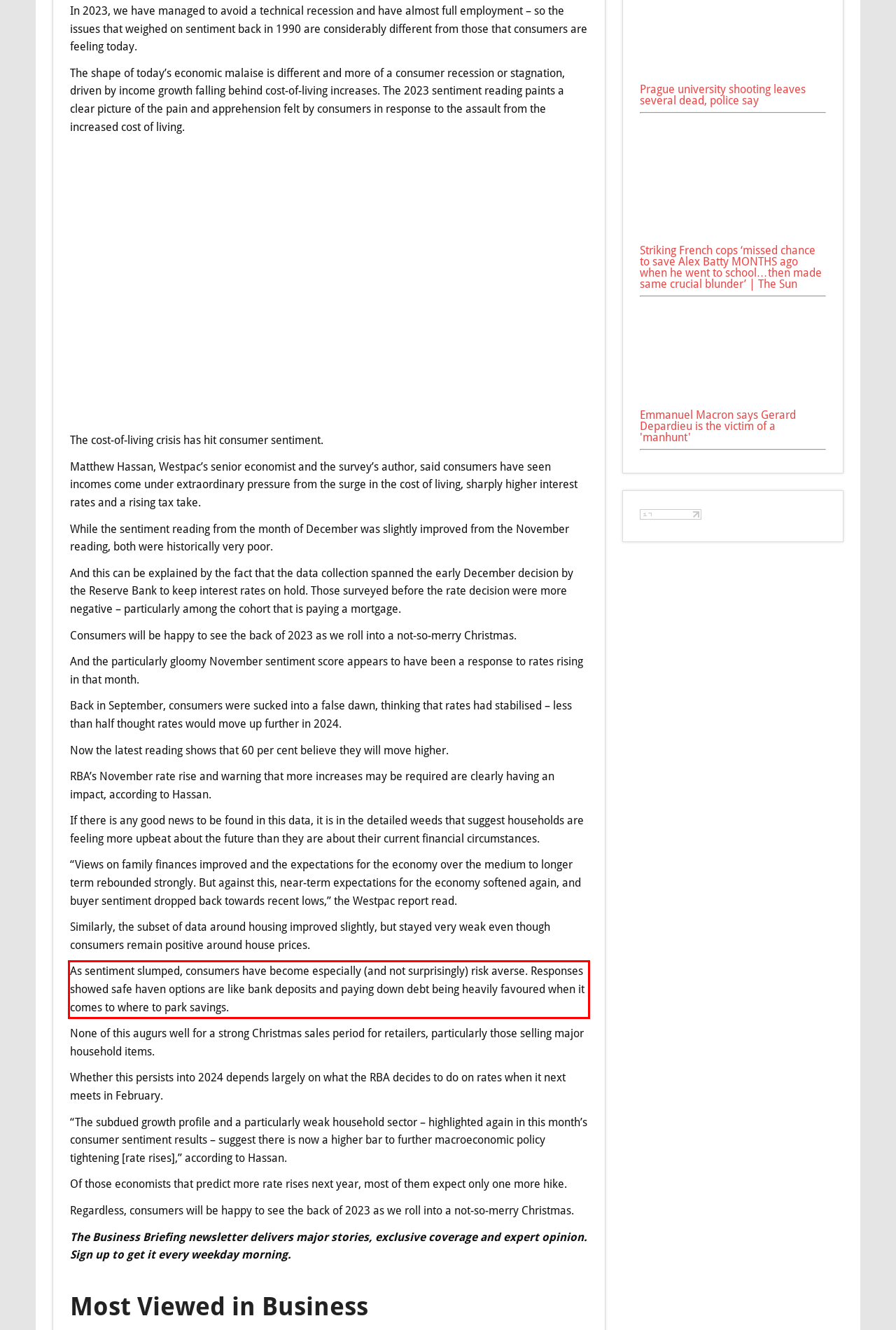Look at the provided screenshot of the webpage and perform OCR on the text within the red bounding box.

As sentiment slumped, consumers have become especially (and not surprisingly) risk averse. Responses showed safe haven options are like bank deposits and paying down debt being heavily favoured when it comes to where to park savings.